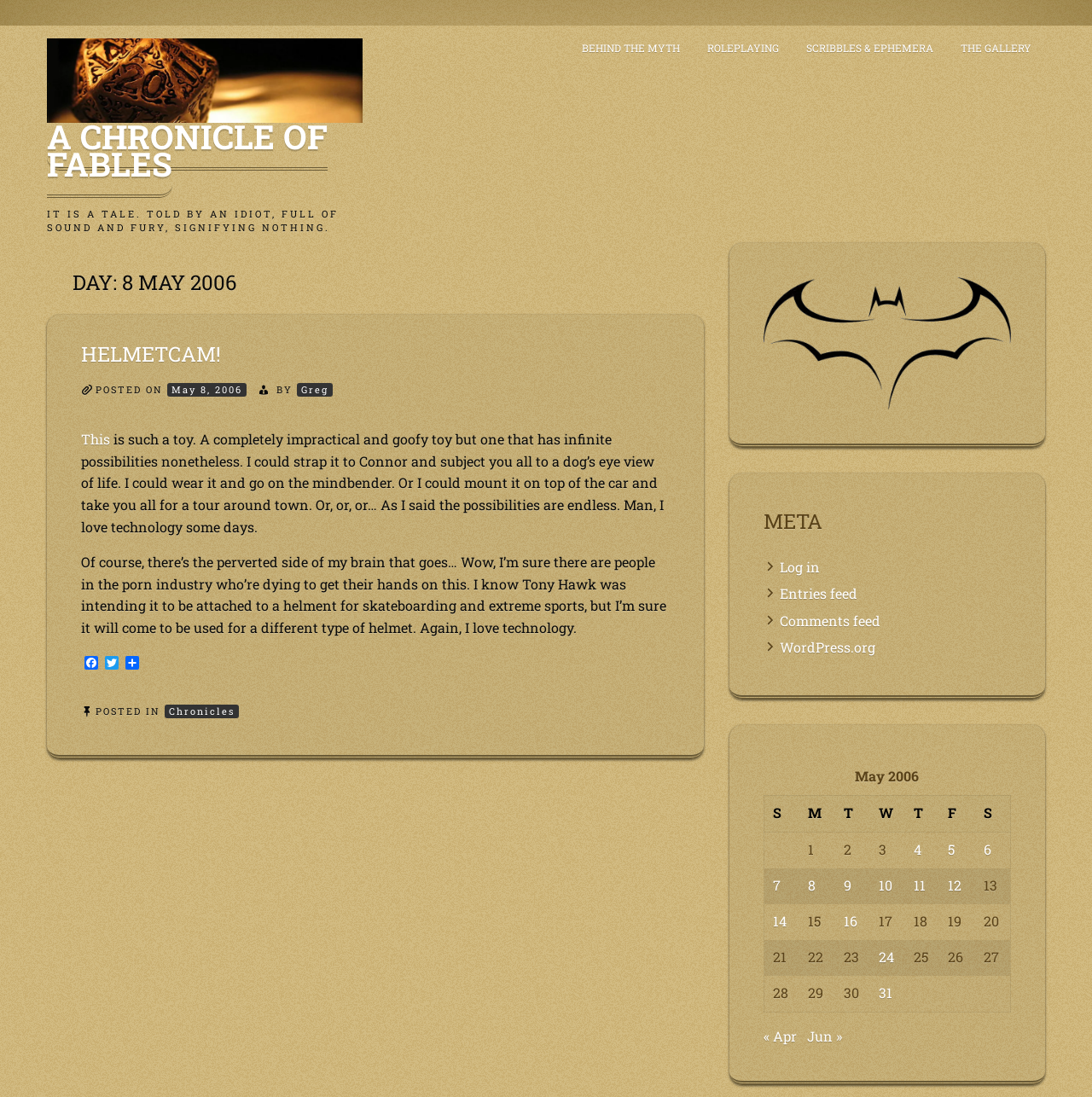Identify the main heading from the webpage and provide its text content.

DAY: 8 MAY 2006